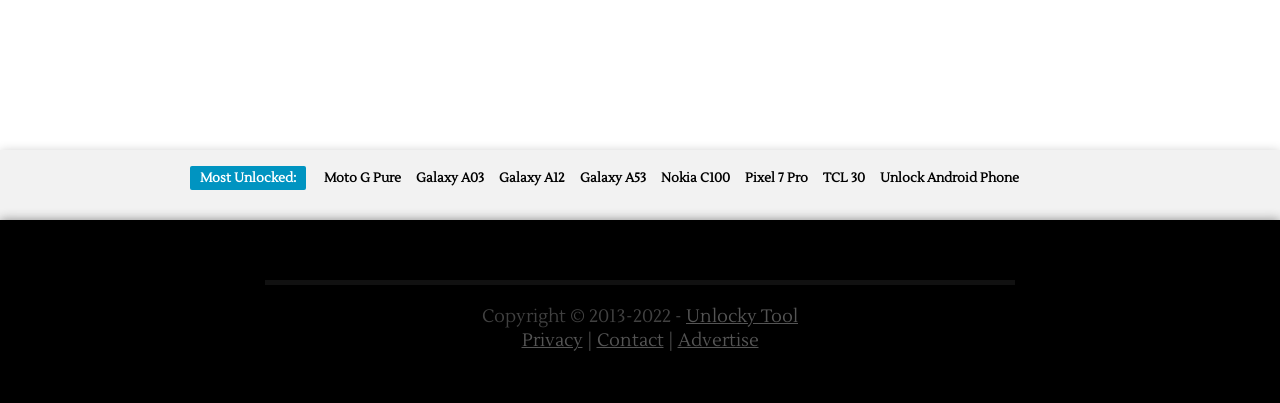Could you locate the bounding box coordinates for the section that should be clicked to accomplish this task: "Visit Unlock Android Phone".

[0.688, 0.422, 0.796, 0.462]